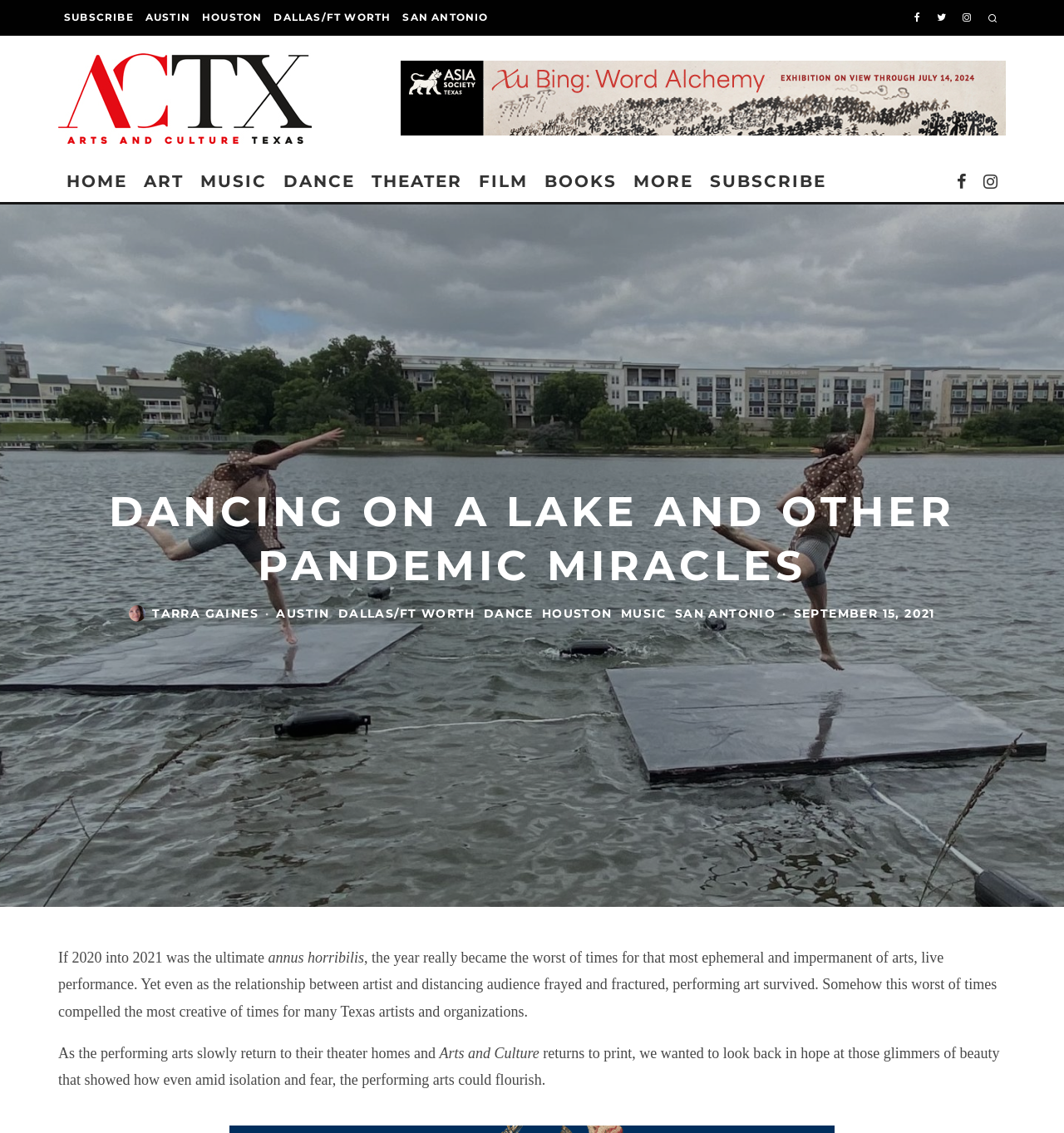Please locate the clickable area by providing the bounding box coordinates to follow this instruction: "Click the HOME link".

[0.055, 0.142, 0.127, 0.178]